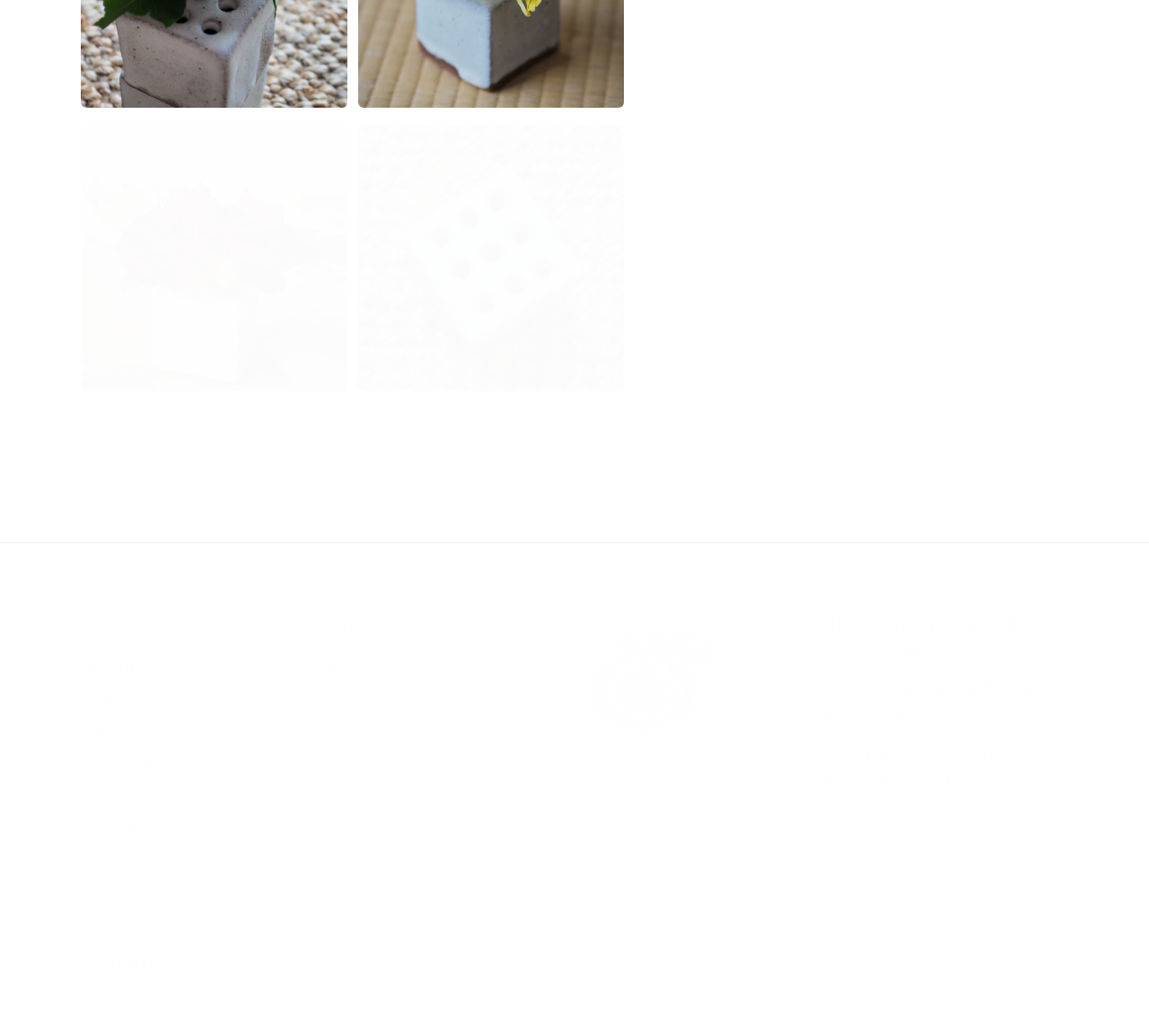Given the content of the image, can you provide a detailed answer to the question?
What is the description of the website?

I found a StaticText element at coordinates [0.722, 0.656, 0.904, 0.697] that describes the website as 'Consciously created art for Tea ceremony & Tea adventures'.